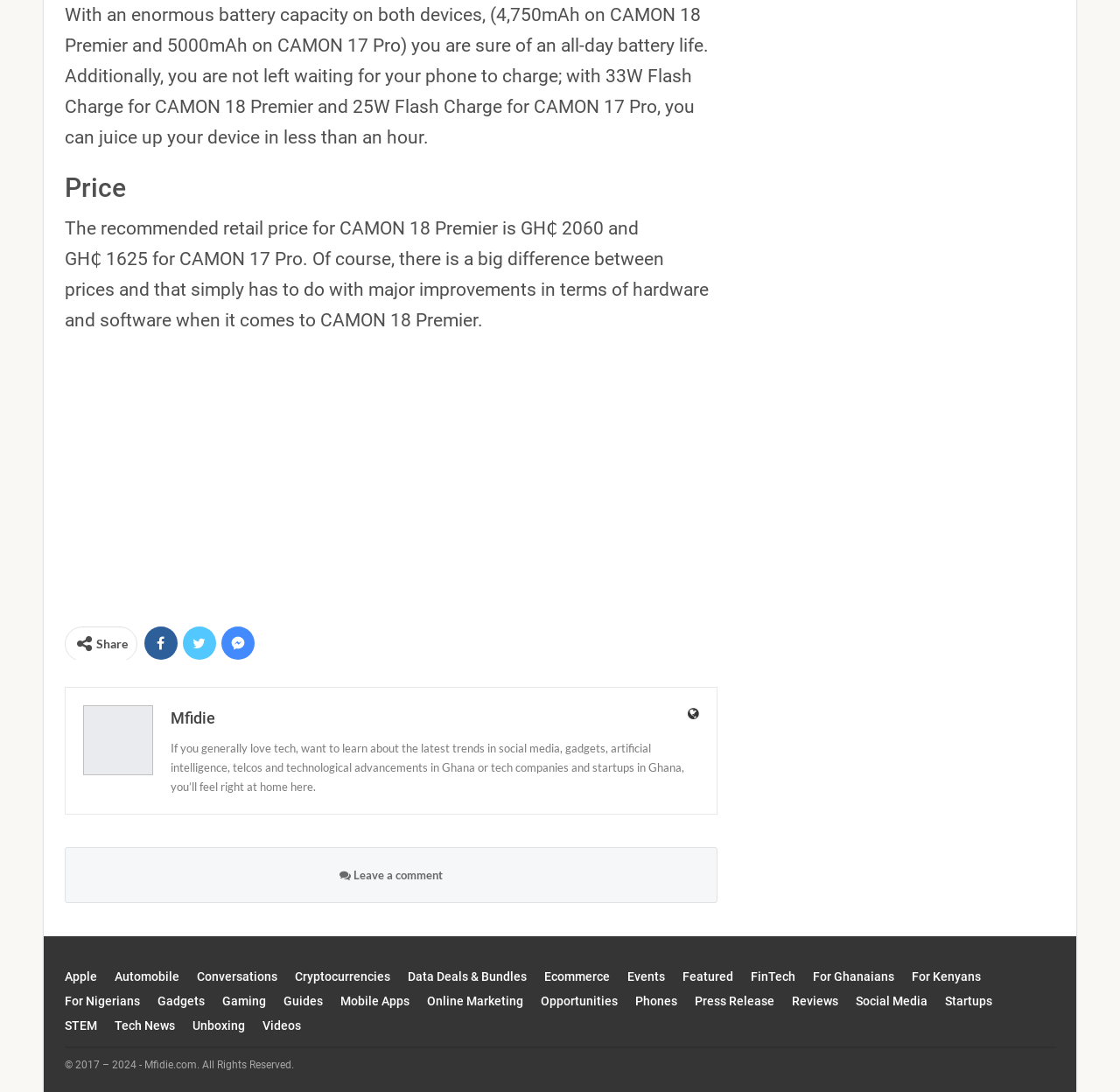Locate the bounding box coordinates of the clickable region necessary to complete the following instruction: "Explore Gadgets". Provide the coordinates in the format of four float numbers between 0 and 1, i.e., [left, top, right, bottom].

[0.14, 0.911, 0.182, 0.923]